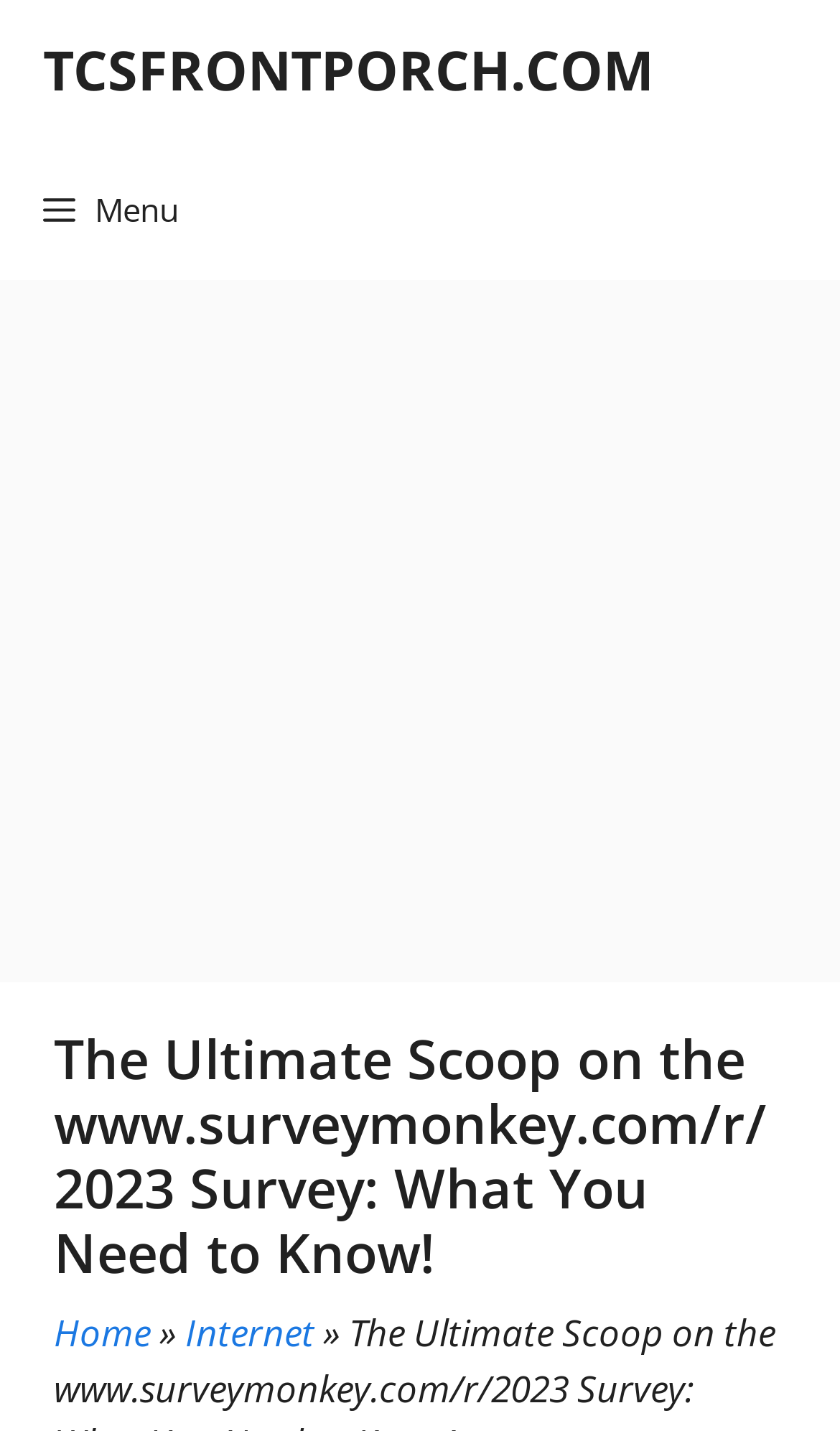Describe all the key features and sections of the webpage thoroughly.

The webpage is focused on providing a comprehensive guide to the www.surveymonkey.com/r/2023 survey. At the top of the page, there is a primary navigation menu that spans the entire width, containing a link to the website's homepage, "TCSFRONTPORCH.COM", and a menu button on the left side. 

Below the navigation menu, there is a large iframe that occupies most of the page's width, taking up about 50% of the page's height. This iframe contains an advertisement. Within the iframe, there is a prominent heading that matches the title of the webpage, "The Ultimate Scoop on the www.surveymonkey.com/r/2023 Survey: What You Need to Know!". 

Underneath the heading, there are three links arranged horizontally: "Home", followed by a right-pointing arrow symbol, and then "Internet". These links are positioned near the bottom of the iframe, close to the bottom of the page.